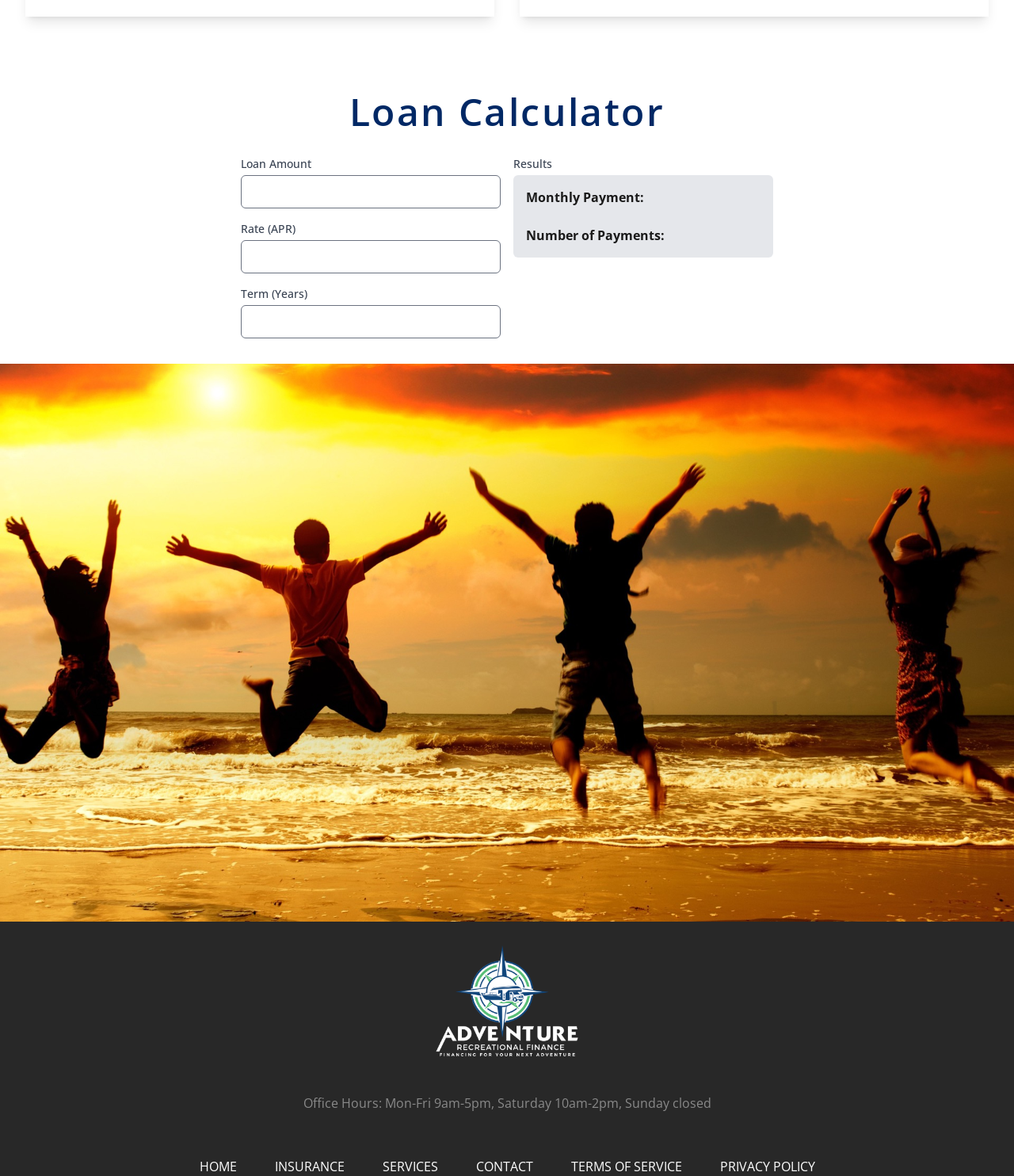Find the bounding box coordinates of the element to click in order to complete this instruction: "Set term in years". The bounding box coordinates must be four float numbers between 0 and 1, denoted as [left, top, right, bottom].

[0.238, 0.259, 0.494, 0.288]